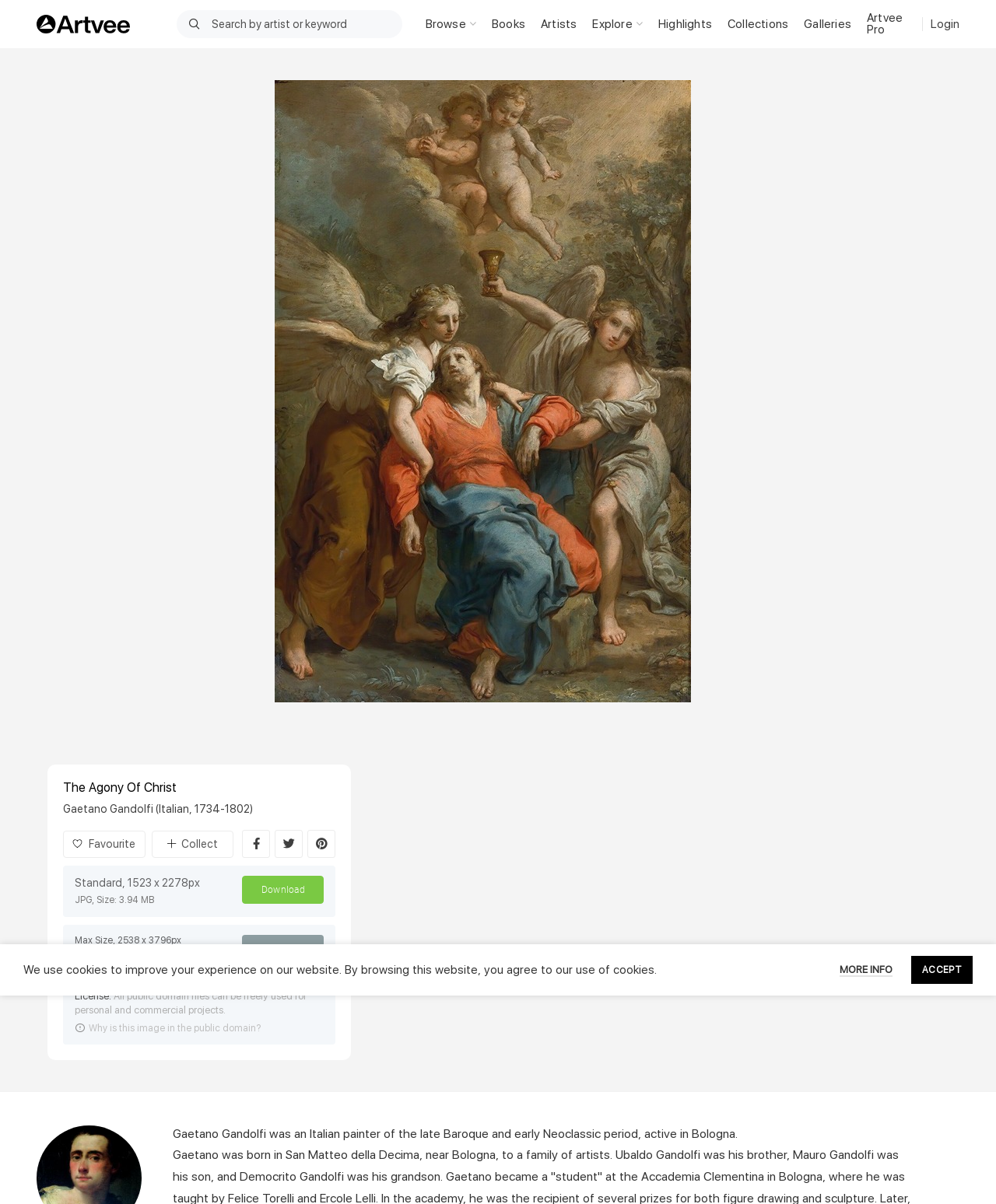Using the format (top-left x, top-left y, bottom-right x, bottom-right y), and given the element description, identify the bounding box coordinates within the screenshot: Artvee Pro

[0.863, 0.007, 0.918, 0.033]